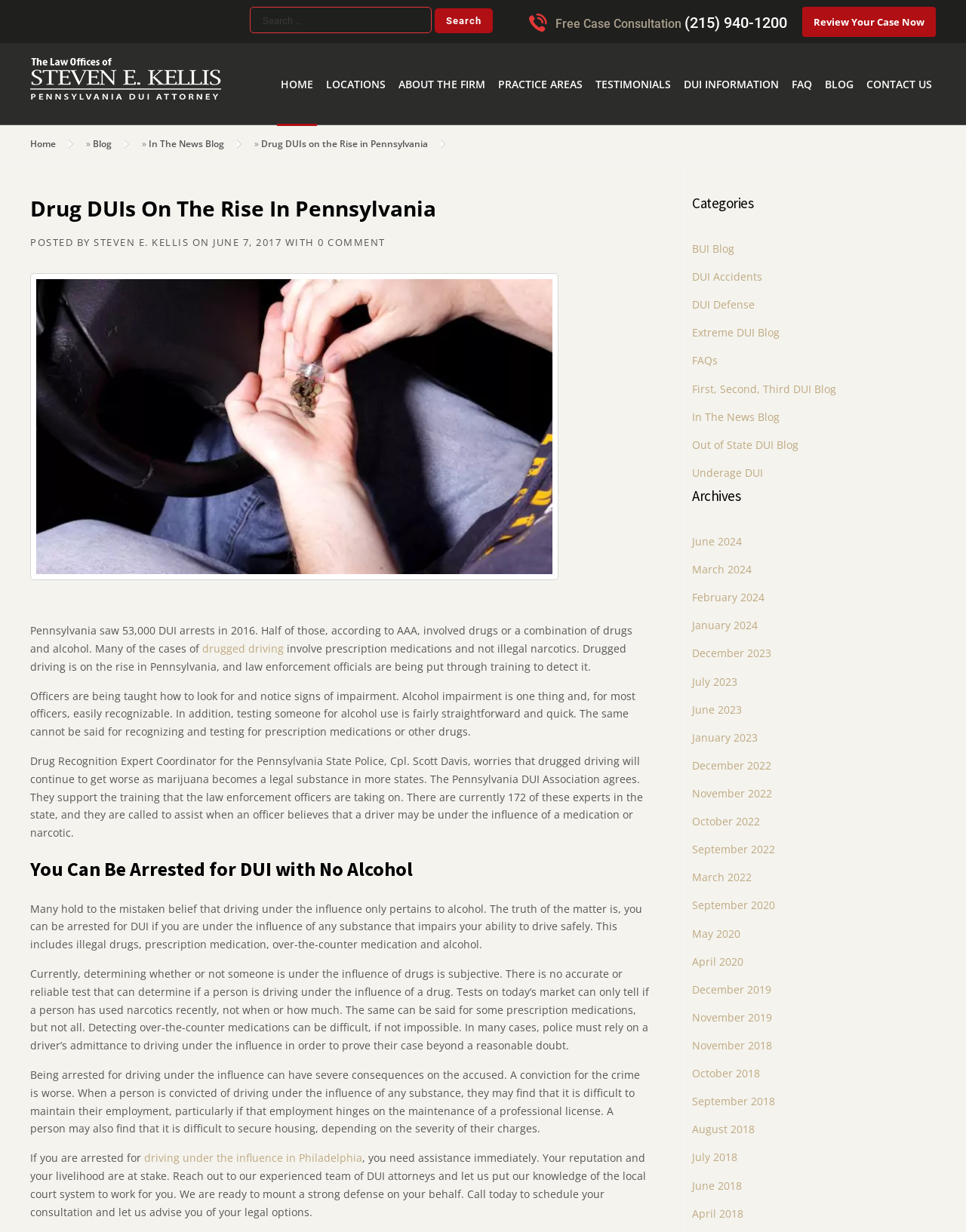Identify the bounding box coordinates for the UI element mentioned here: "First, Second, Third DUI Blog". Provide the coordinates as four float values between 0 and 1, i.e., [left, top, right, bottom].

[0.717, 0.31, 0.866, 0.321]